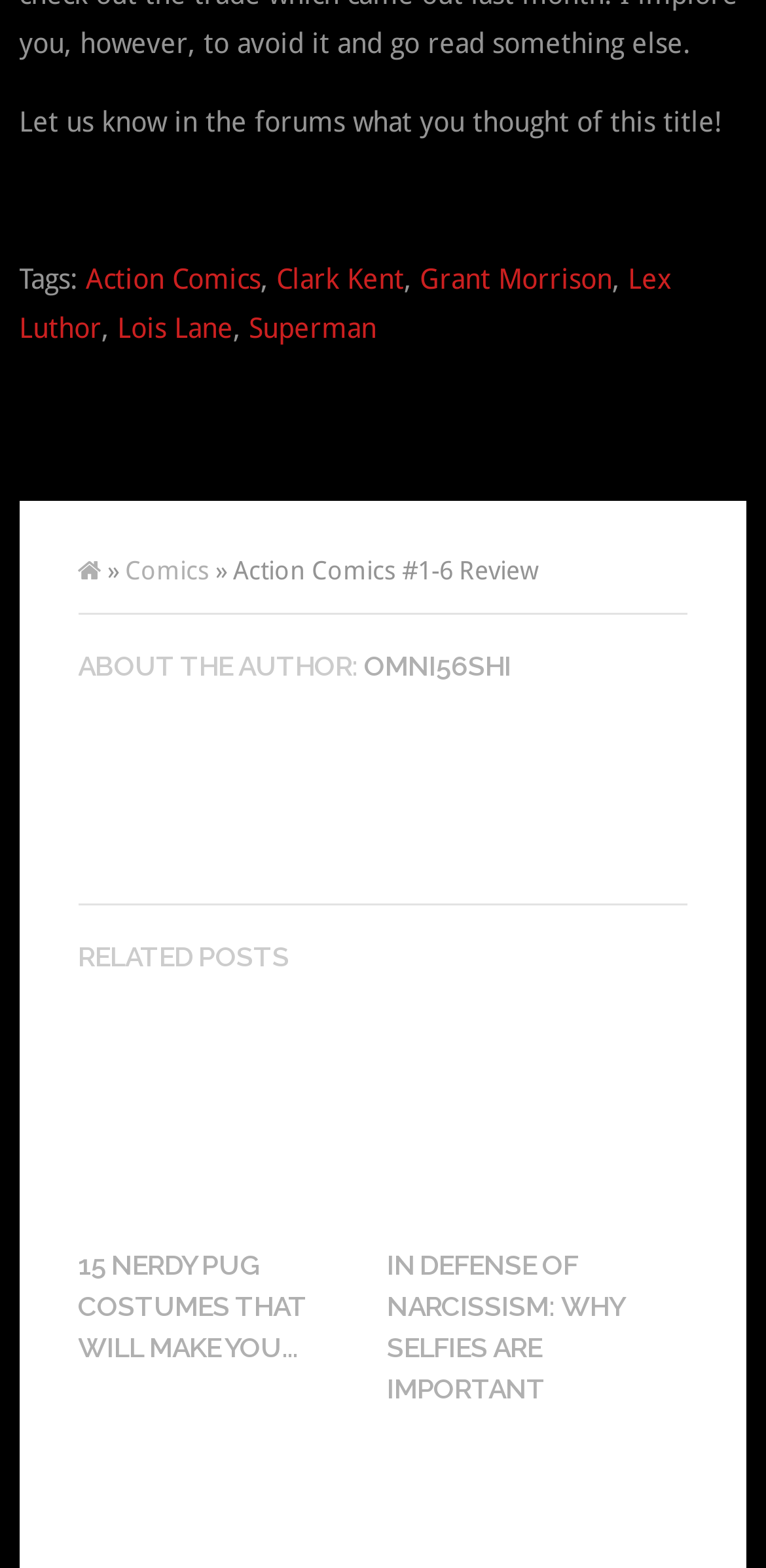Determine the bounding box coordinates for the area that needs to be clicked to fulfill this task: "Check out the related post '15 NERDY PUG COSTUMES THAT WILL MAKE YOU...'". The coordinates must be given as four float numbers between 0 and 1, i.e., [left, top, right, bottom].

[0.102, 0.797, 0.401, 0.87]